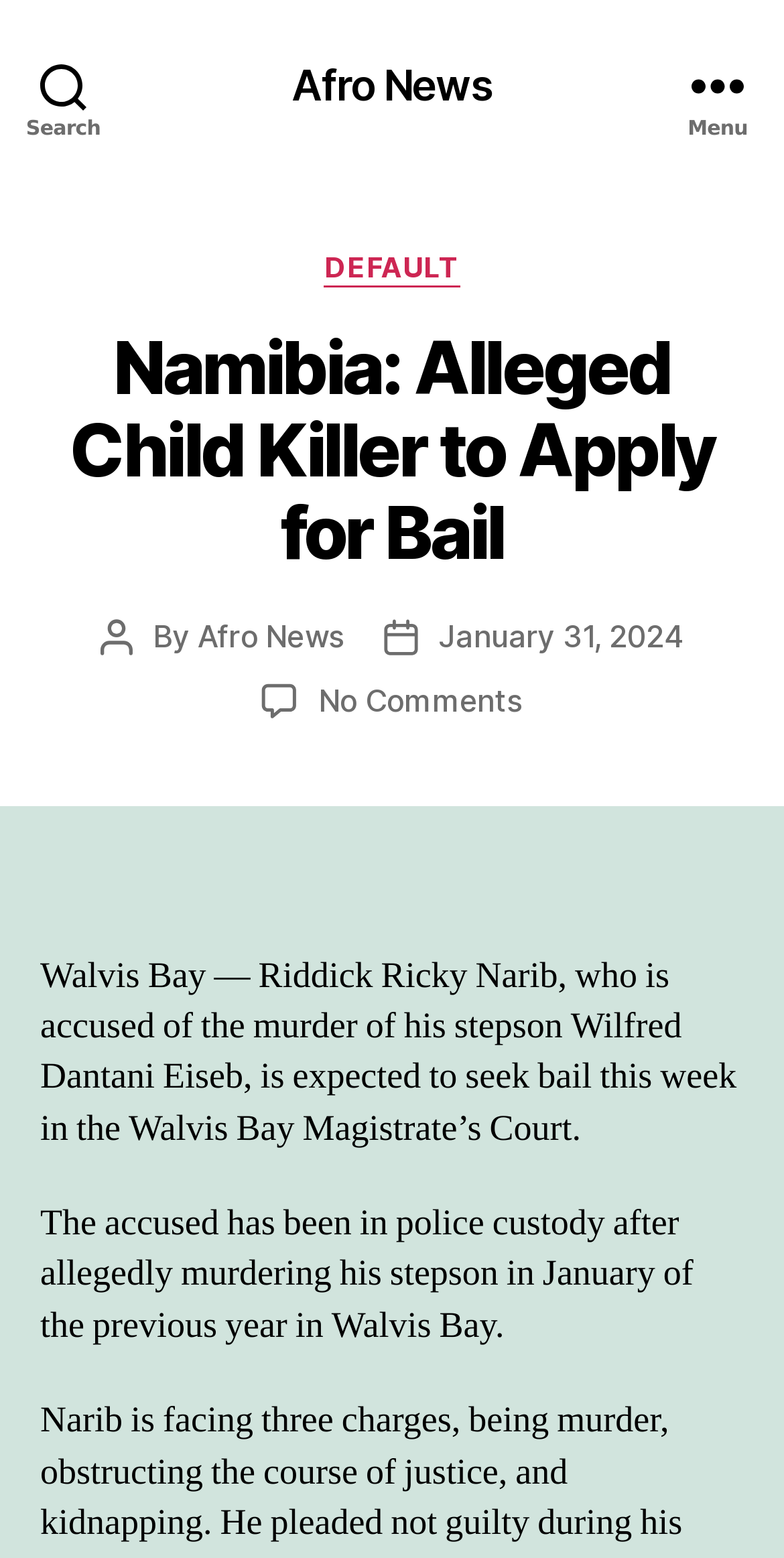Extract the bounding box coordinates for the UI element described by the text: "Default". The coordinates should be in the form of [left, top, right, bottom] with values between 0 and 1.

[0.413, 0.16, 0.587, 0.184]